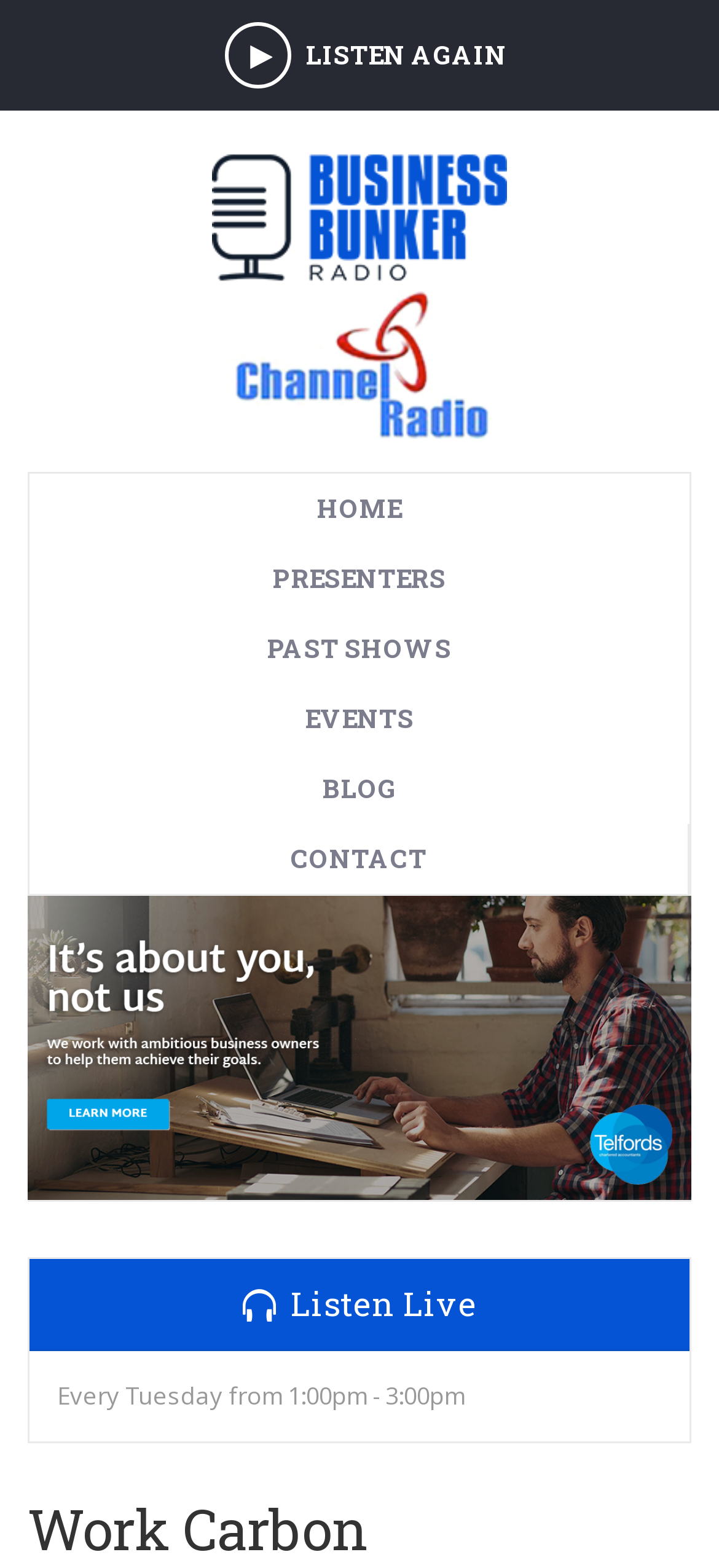What is the main heading displayed on the webpage? Please provide the text.

How to reduce carbon emissions at work